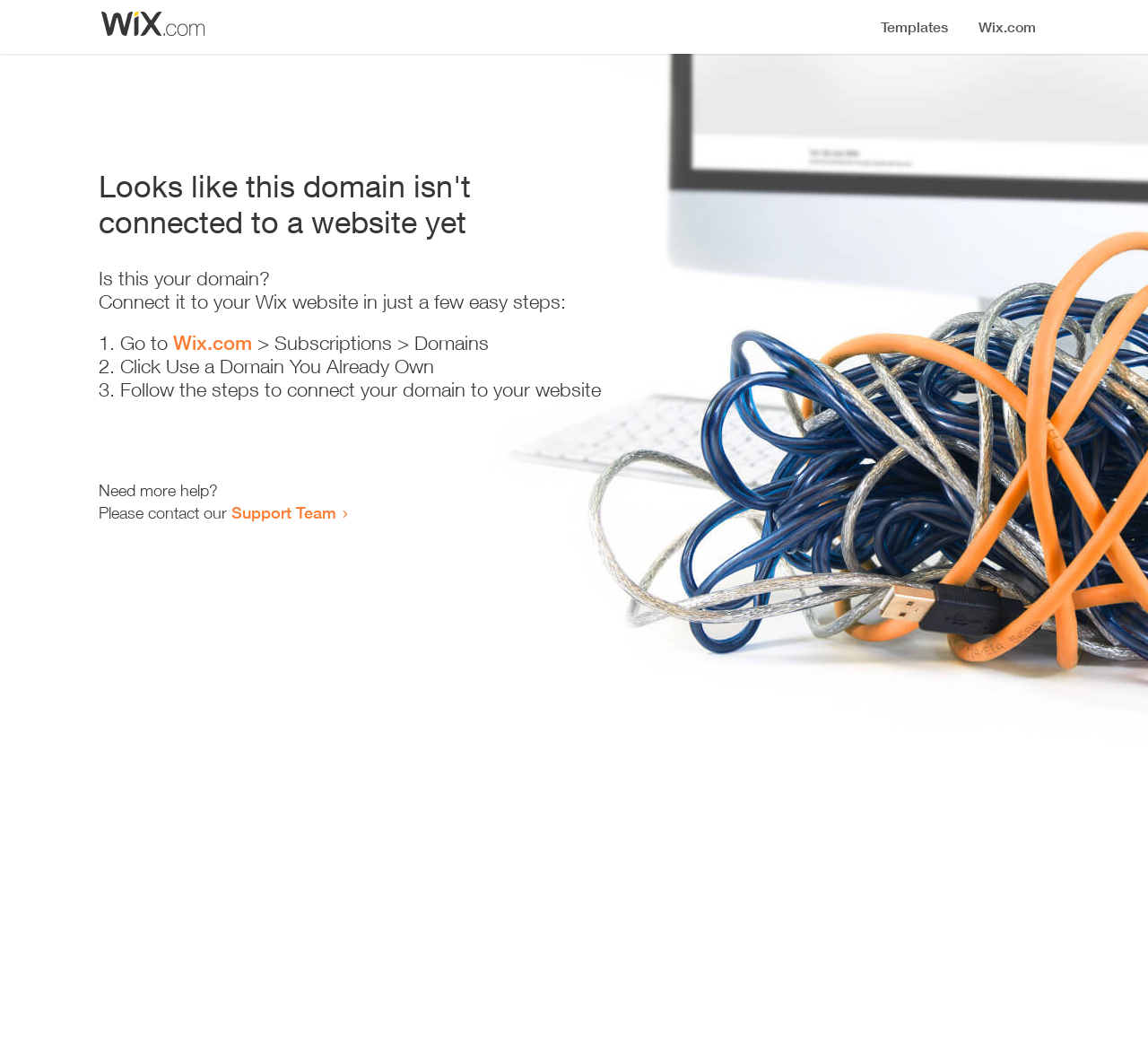Provide a brief response in the form of a single word or phrase:
What is the status of the domain?

Not connected